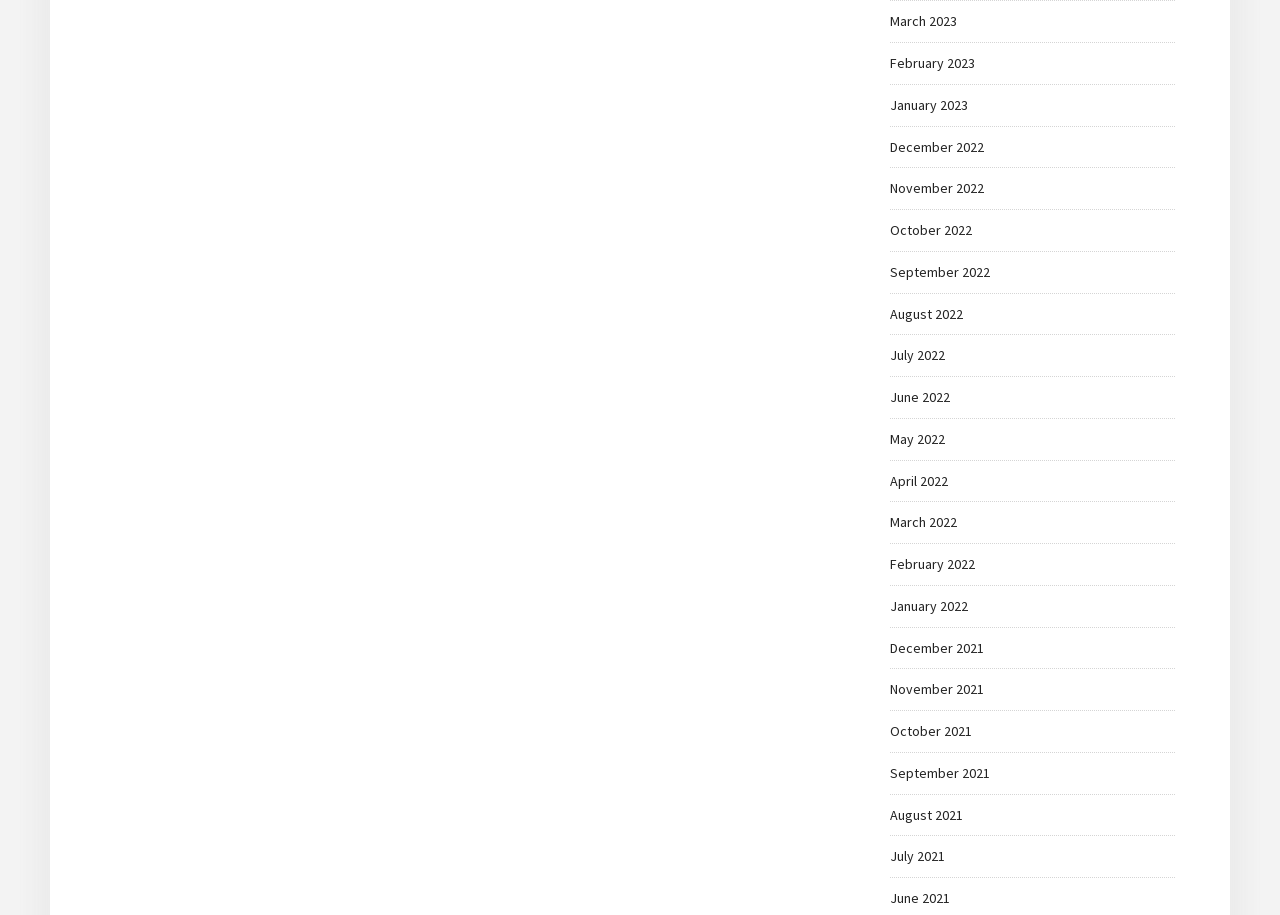What is the most recent month listed?
Examine the screenshot and reply with a single word or phrase.

March 2023